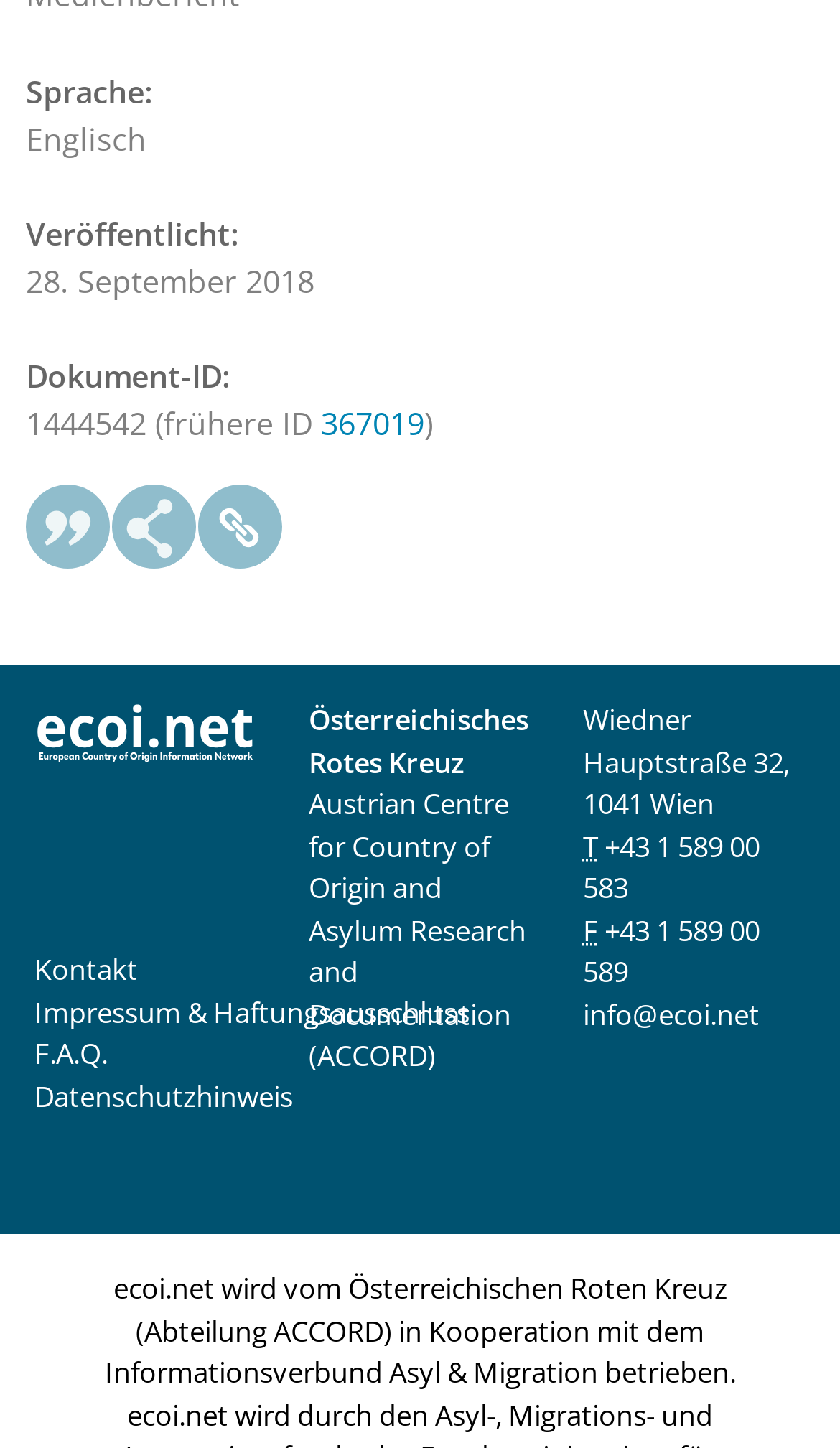Identify the bounding box coordinates for the element you need to click to achieve the following task: "View the 'Impressum & Haftungsausschluss'". Provide the bounding box coordinates as four float numbers between 0 and 1, in the form [left, top, right, bottom].

[0.041, 0.685, 0.559, 0.712]